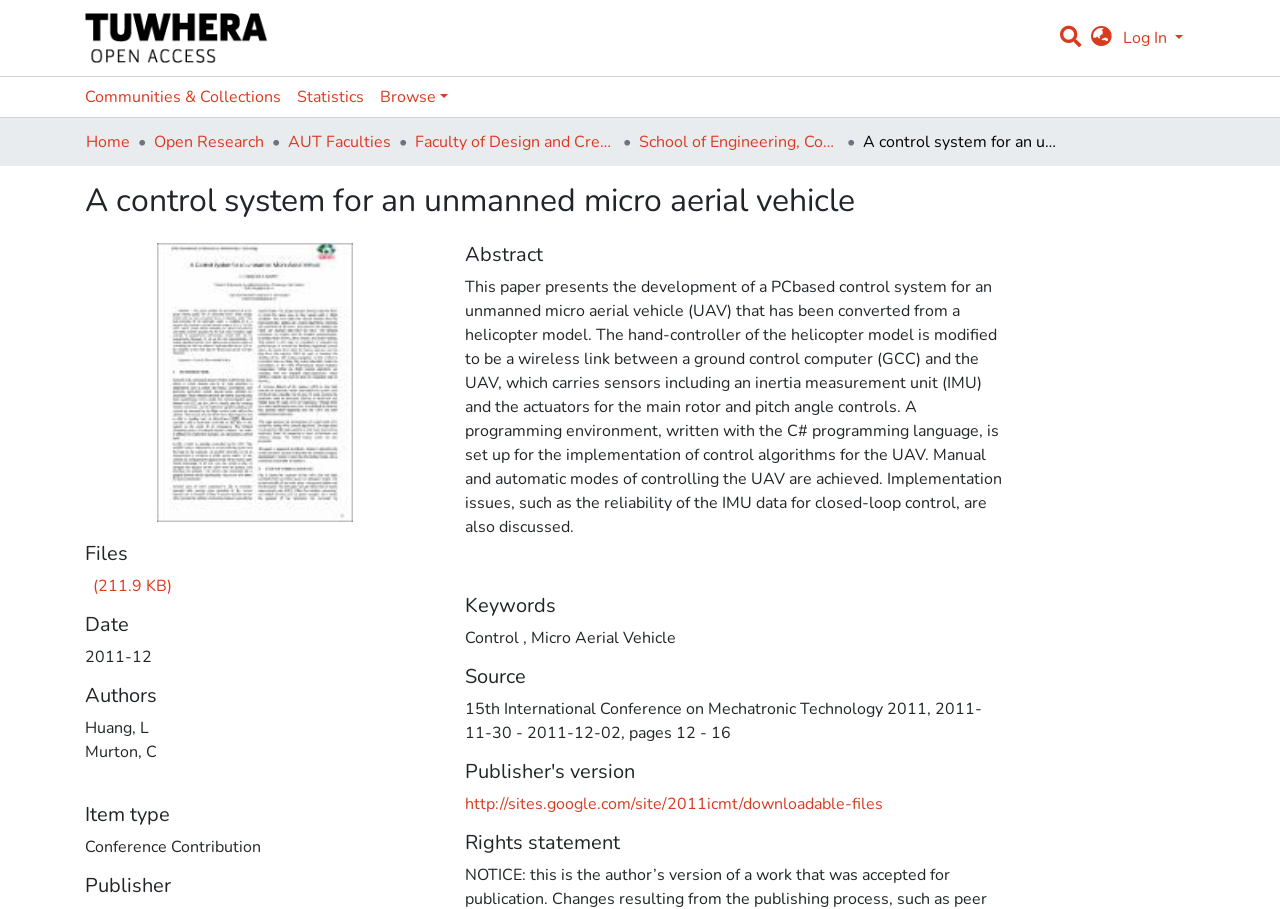Please reply to the following question with a single word or a short phrase:
Who is one of the authors of the paper?

Huang, L